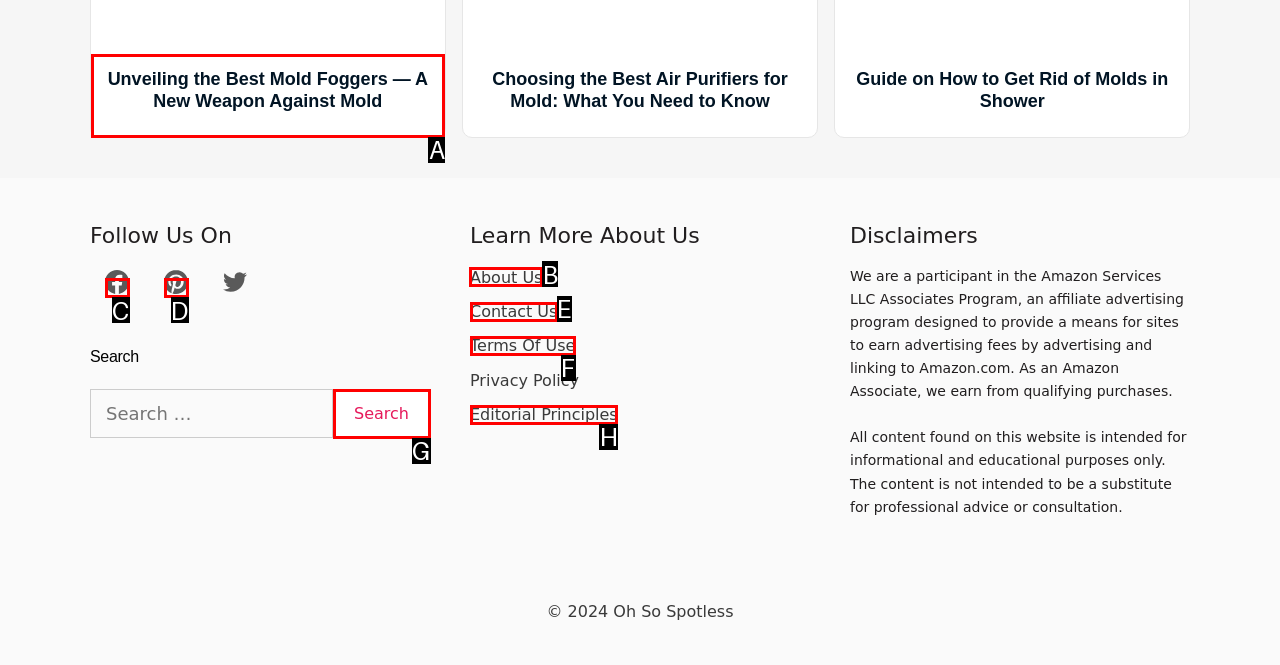Please identify the correct UI element to click for the task: Learn more about us Respond with the letter of the appropriate option.

B